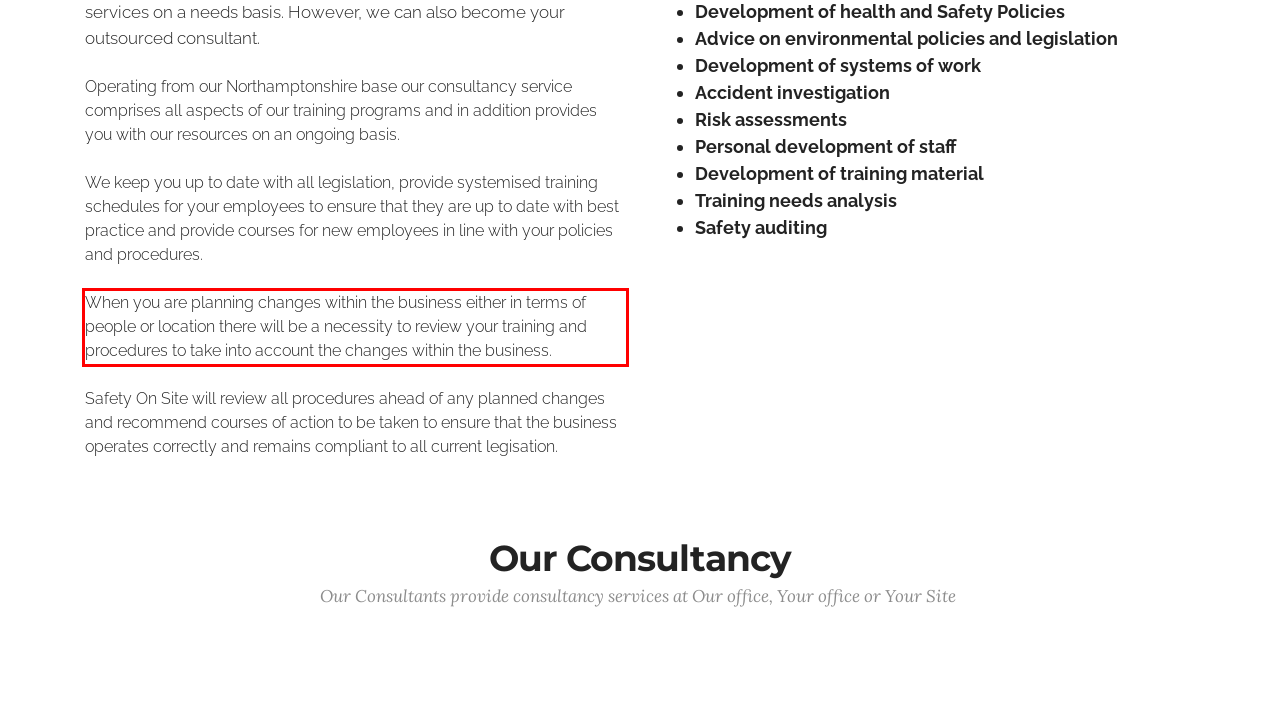From the given screenshot of a webpage, identify the red bounding box and extract the text content within it.

When you are planning changes within the business either in terms of people or location there will be a necessity to review your training and procedures to take into account the changes within the business.